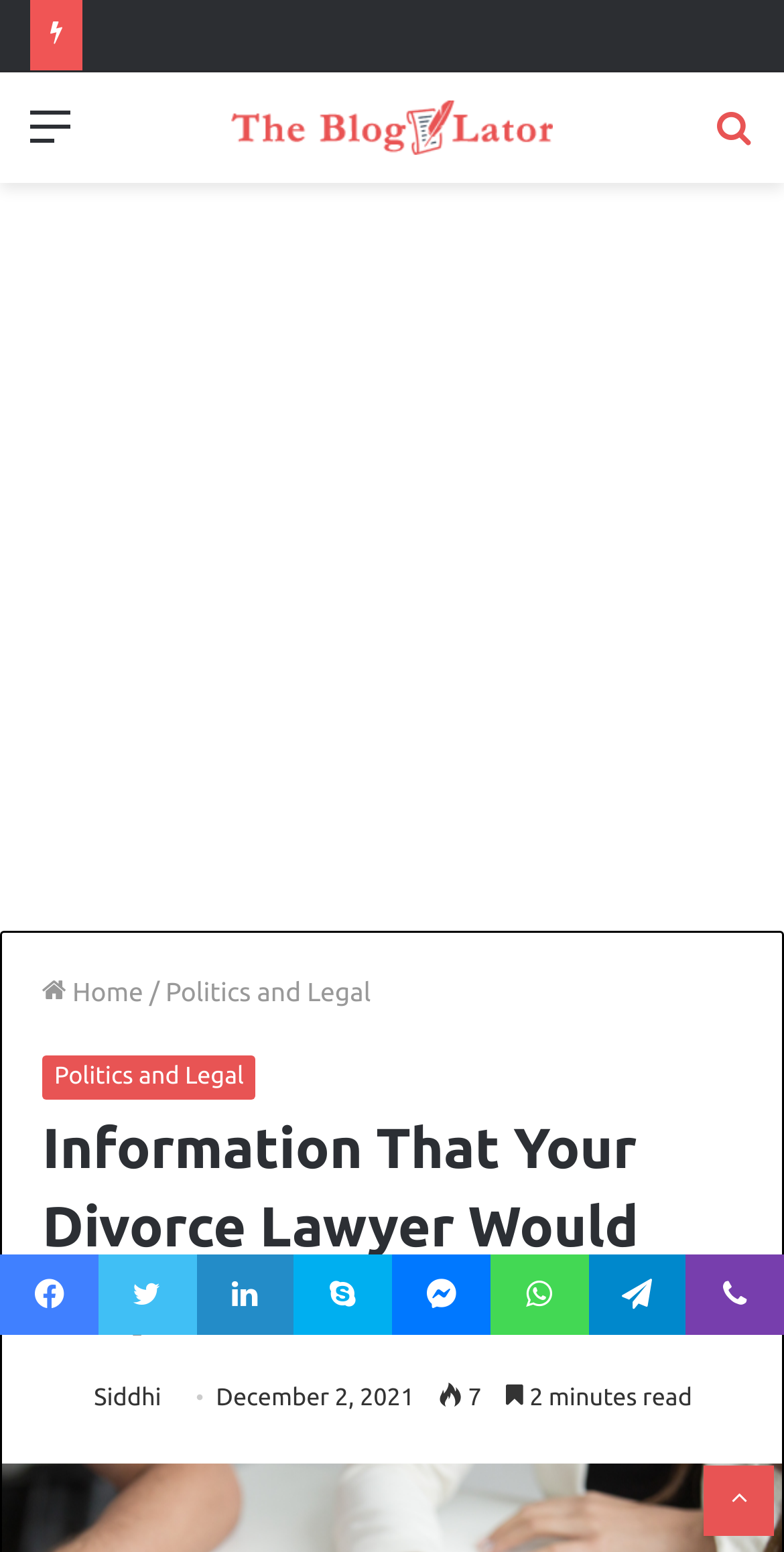Please provide a comprehensive response to the question based on the details in the image: What is the topic of the current article?

The topic of the current article can be found in the heading element, which has the text 'Information That Your Divorce Lawyer Would Require'.